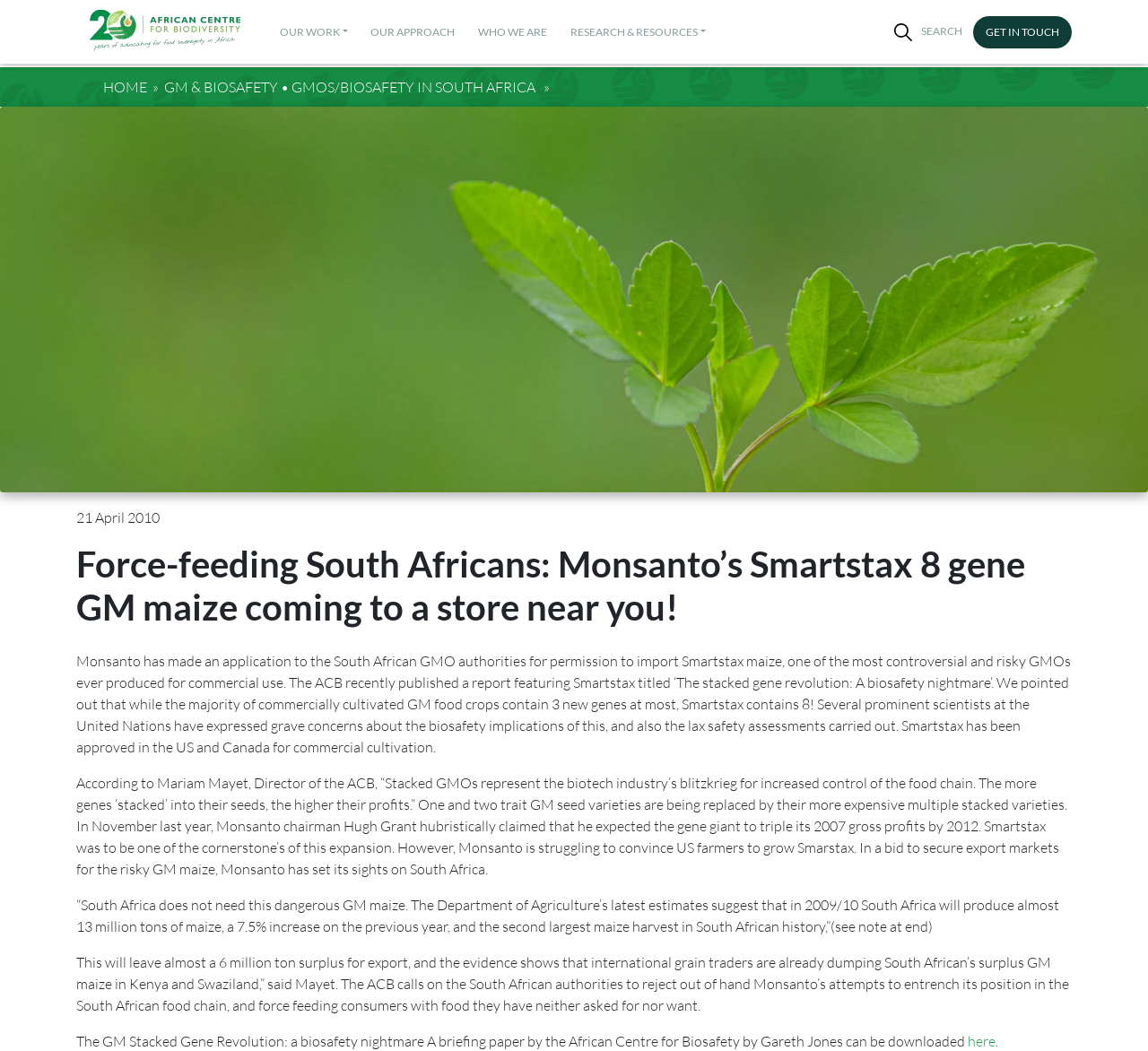What is the name of the report published by the ACB?
Provide a well-explained and detailed answer to the question.

The article mentions that 'The ACB recently published a report featuring Smartstax titled ‘The stacked gene revolution: A biosafety nightmare’.' which indicates that the name of the report published by the ACB is 'The stacked gene revolution: A biosafety nightmare'.